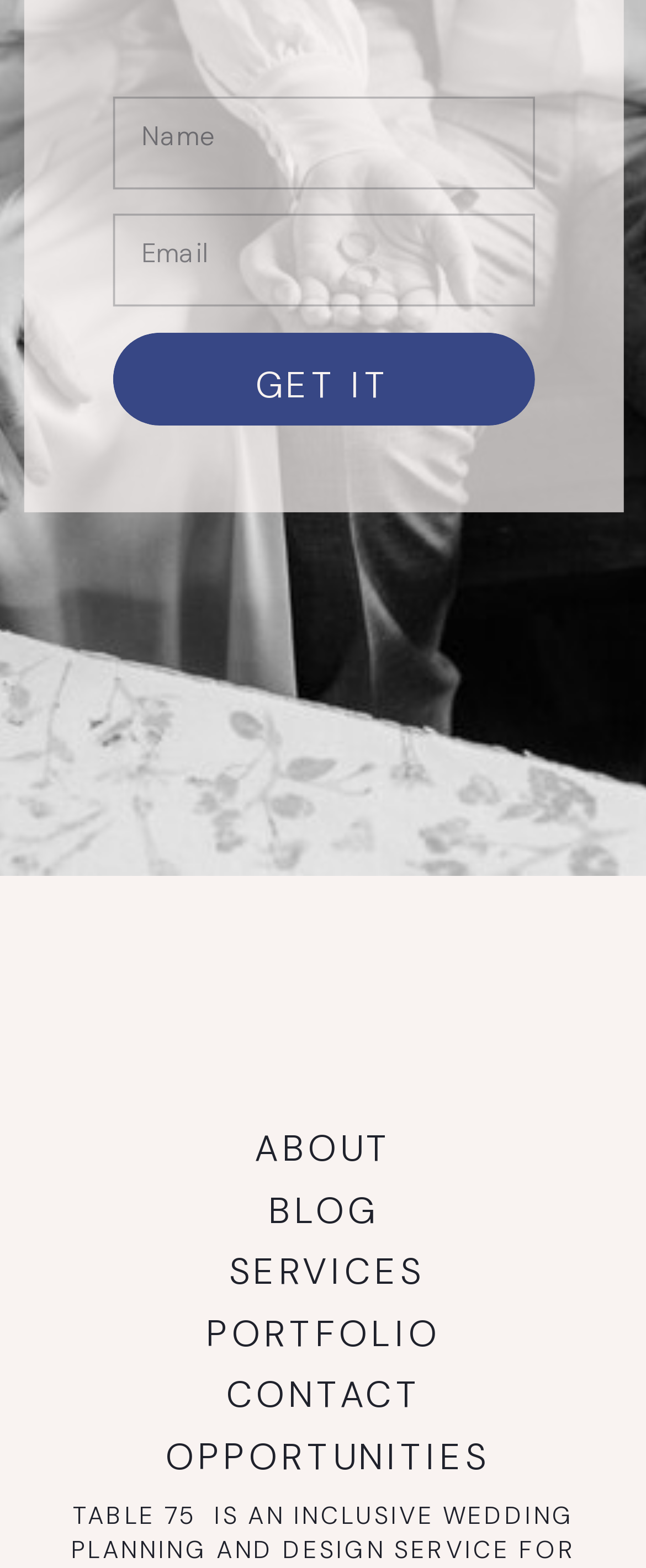Pinpoint the bounding box coordinates of the element to be clicked to execute the instruction: "Reply to the post".

None